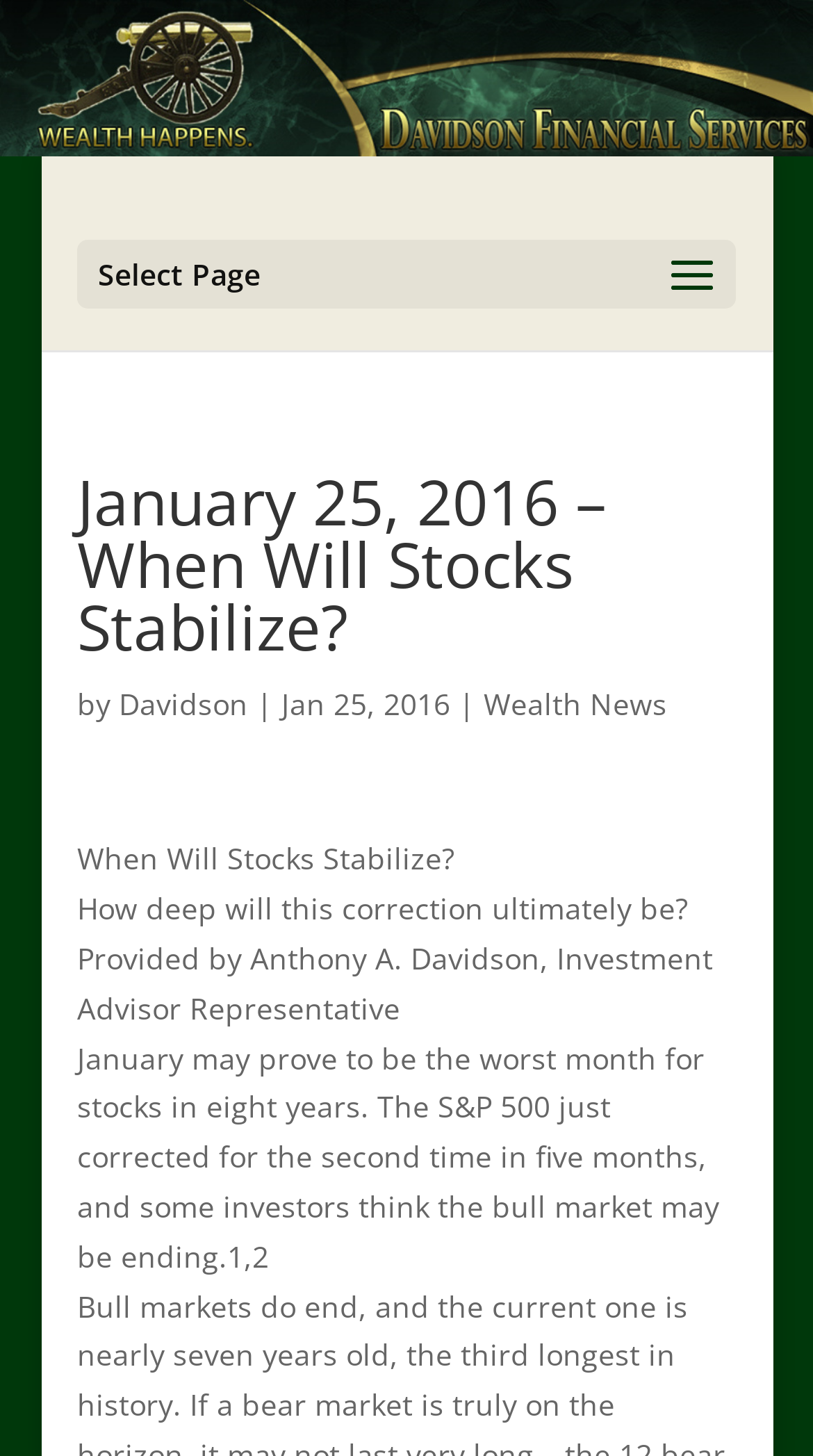Based on the image, provide a detailed response to the question:
What is the author's profession?

I determined the author's profession by reading the text 'Provided by Anthony A. Davidson, Investment Advisor Representative' which indicates that Anthony A. Davidson is the author and his profession is an Investment Advisor Representative.